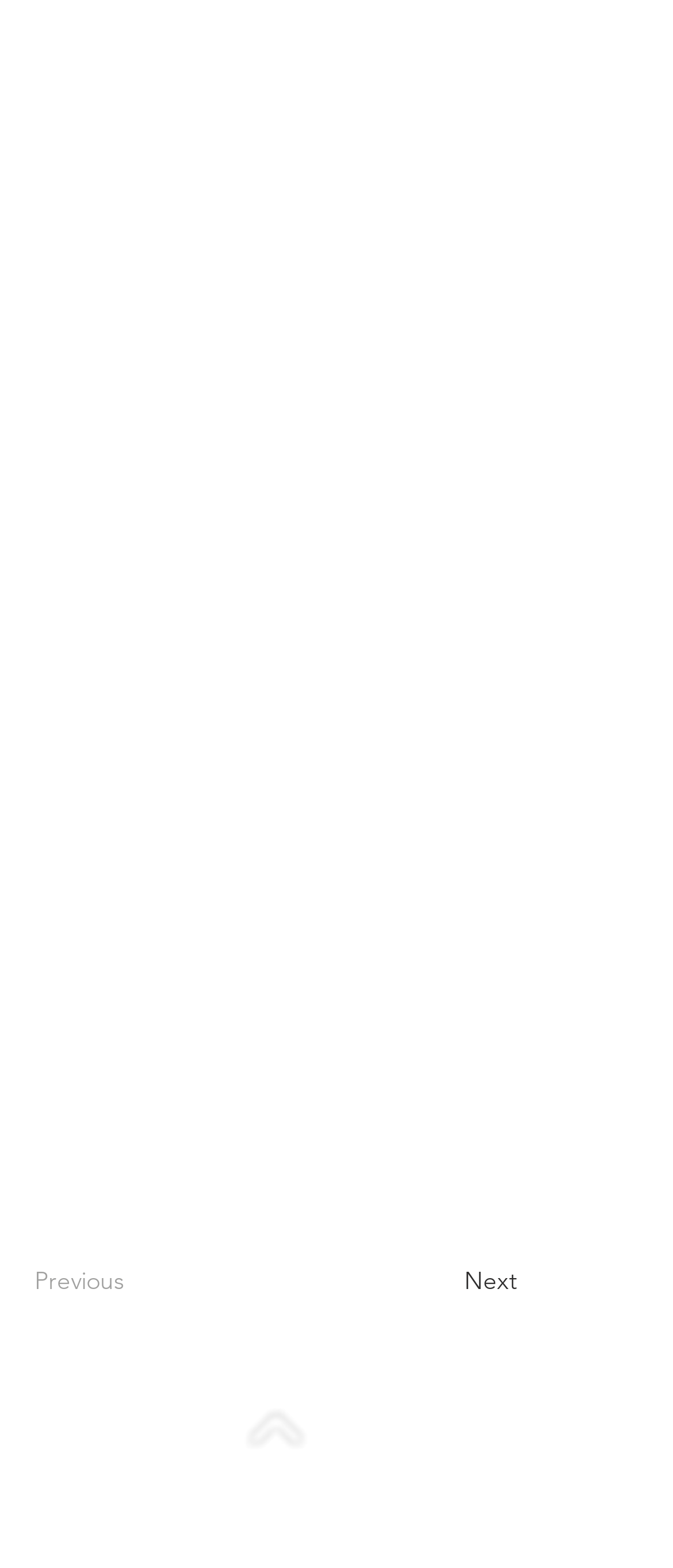Bounding box coordinates are specified in the format (top-left x, top-left y, bottom-right x, bottom-right y). All values are floating point numbers bounded between 0 and 1. Please provide the bounding box coordinate of the region this sentence describes: Back to Top

[0.27, 0.954, 0.548, 0.976]